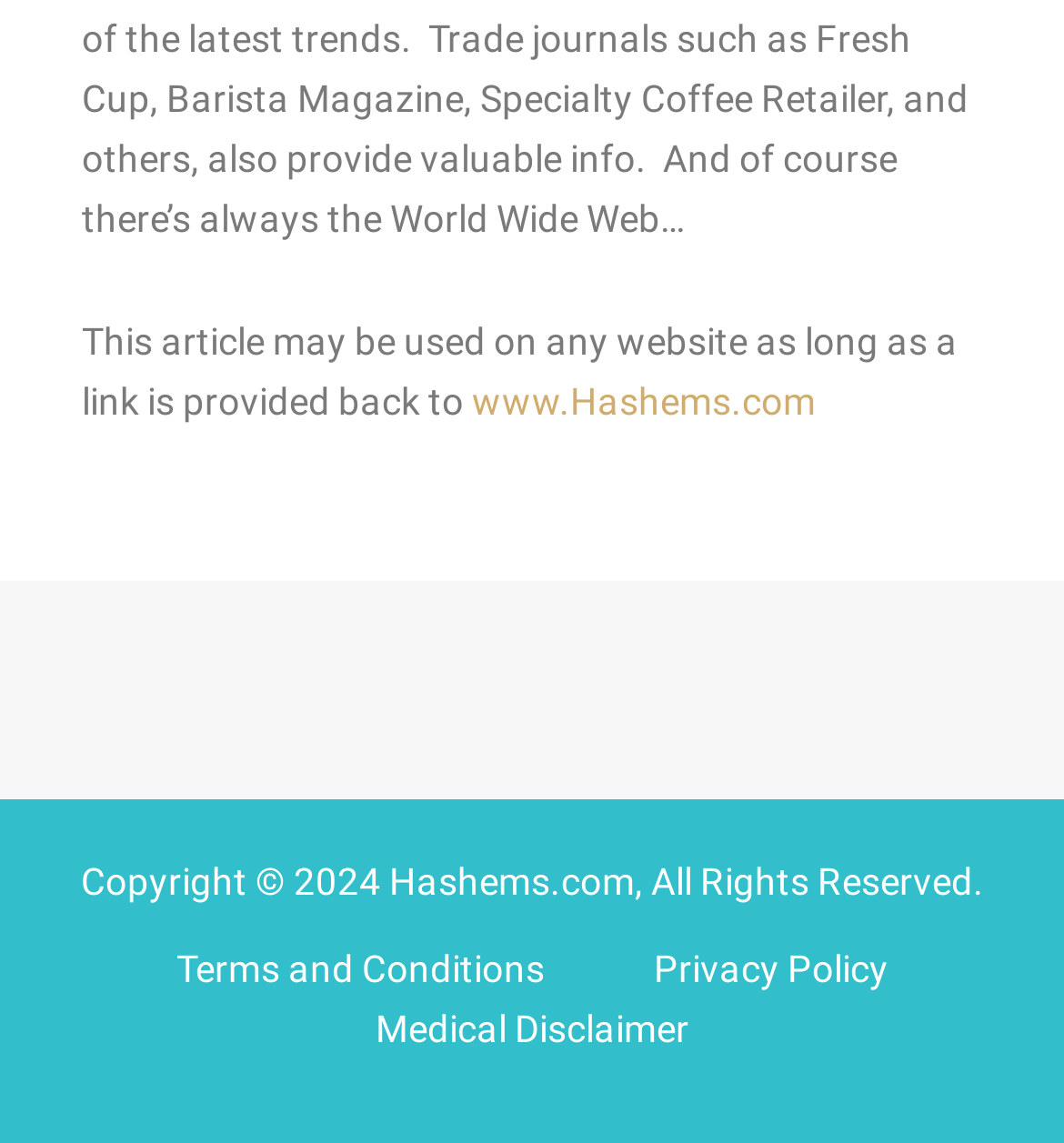What is the position of the 'Copyright' text relative to the 'Site Navigation'?
Give a one-word or short phrase answer based on the image.

Above